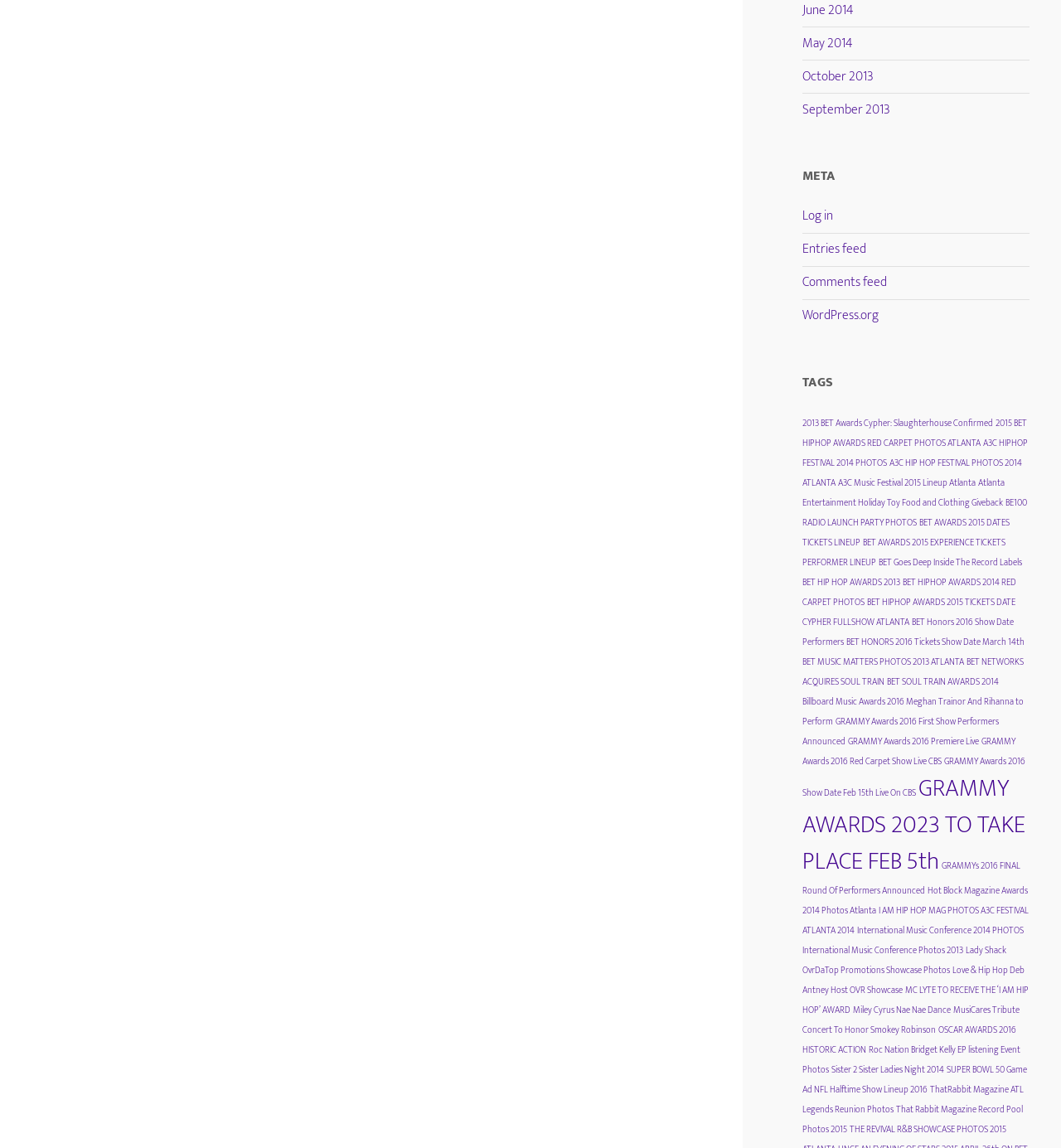Use a single word or phrase to answer this question: 
What is the earliest year mentioned on the webpage?

2013